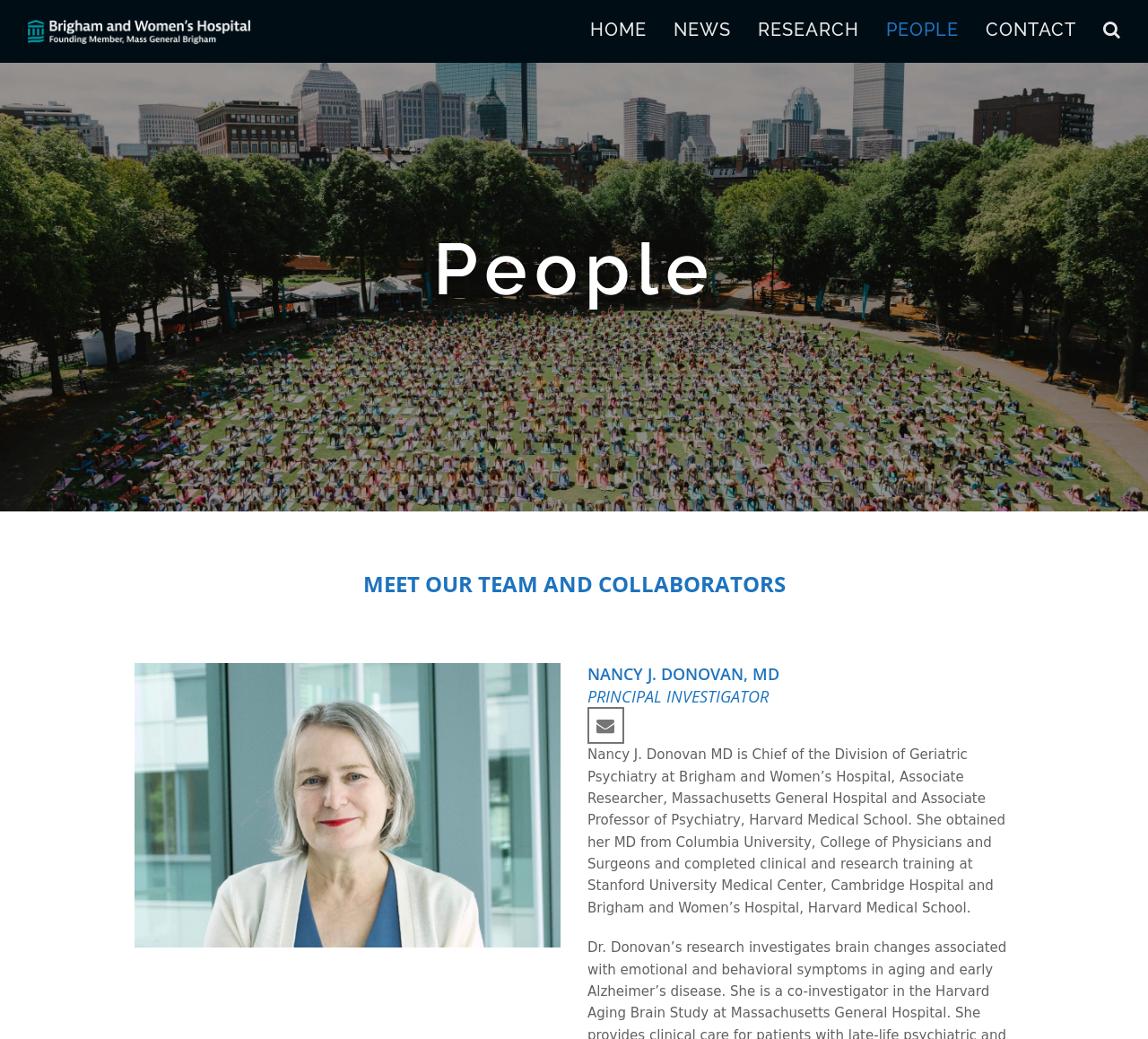Find the bounding box coordinates for the element that must be clicked to complete the instruction: "read about Neuropsychiatry of Aging Research Group". The coordinates should be four float numbers between 0 and 1, indicated as [left, top, right, bottom].

[0.023, 0.022, 0.219, 0.038]